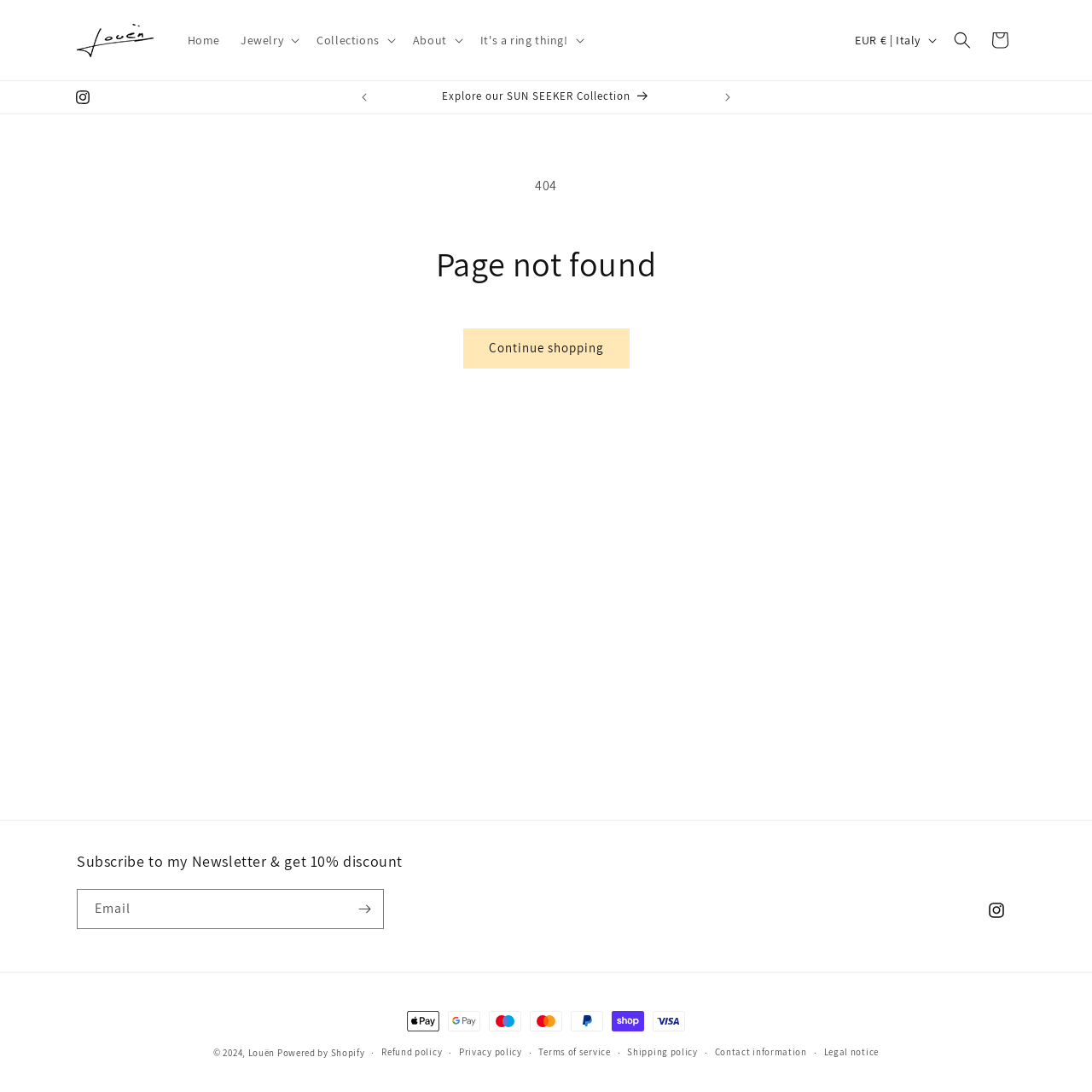What is the purpose of the button with the text 'Subscribe'?
Refer to the image and provide a detailed answer to the question.

I determined the purpose of the button by looking at its text content, which is 'Subscribe', and its proximity to a textbox with the label 'Email'. This suggests that the button is used to subscribe to a newsletter, and the email address is required to complete the subscription.